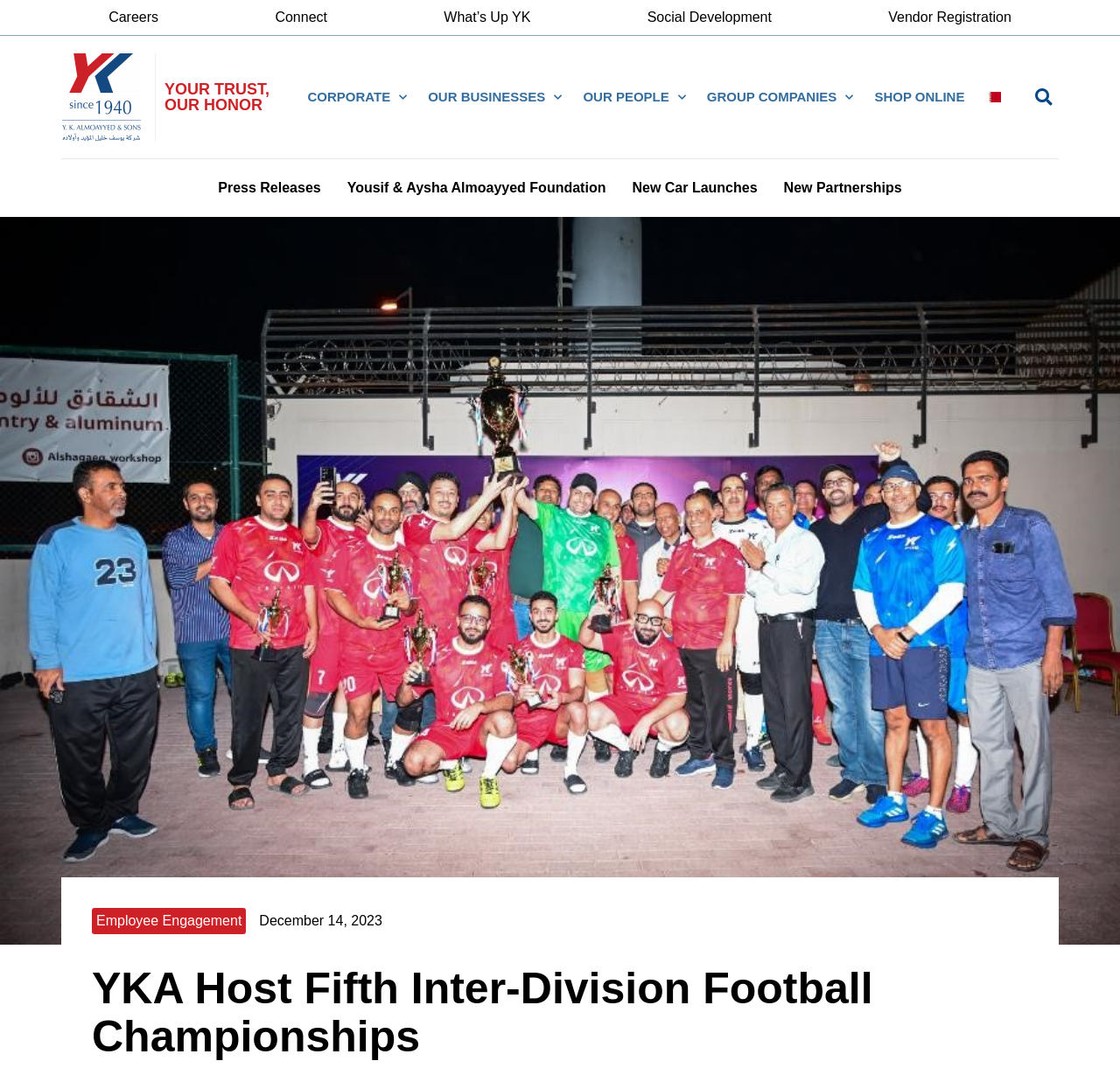How many main menu items are there?
Give a one-word or short-phrase answer derived from the screenshot.

5